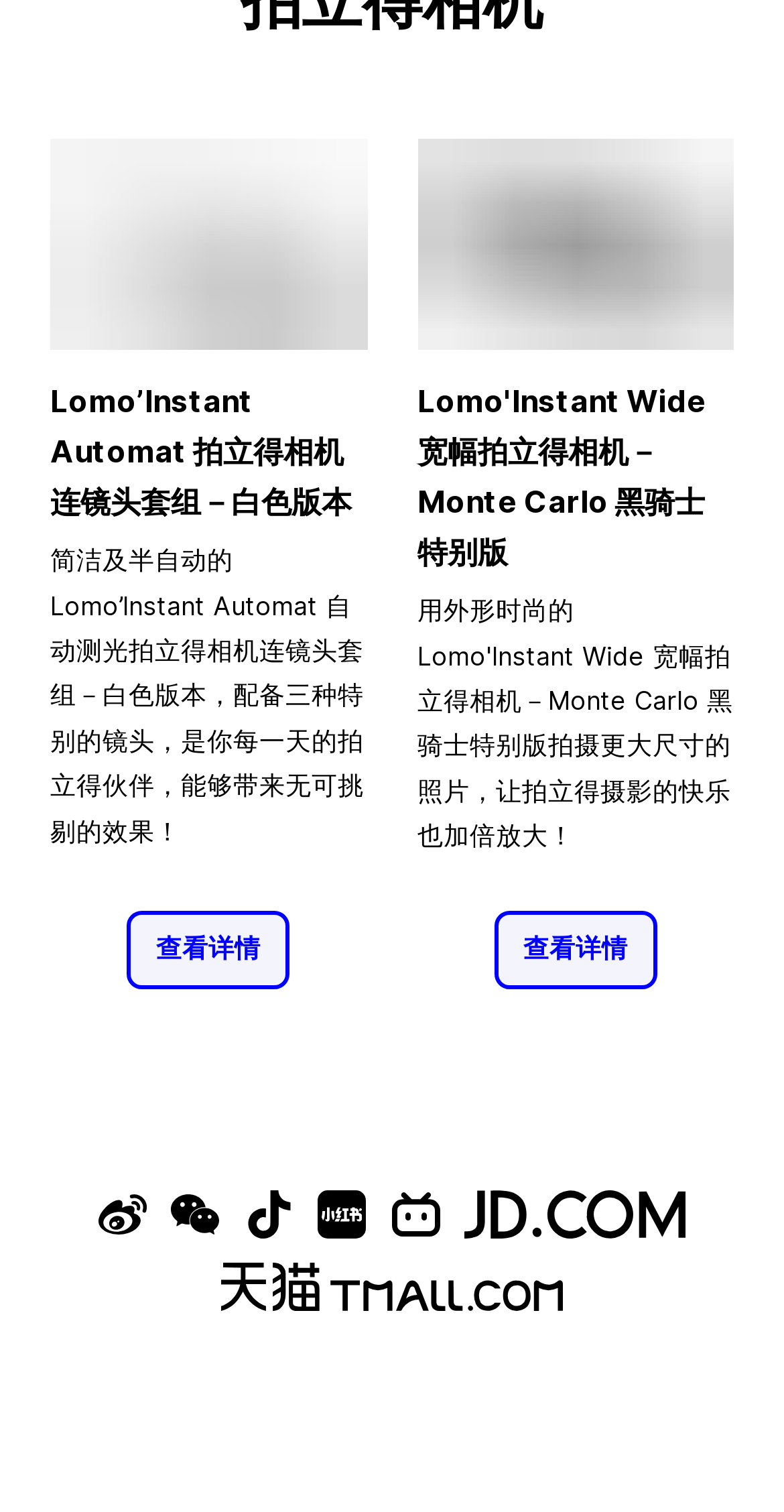Please identify the bounding box coordinates of the region to click in order to complete the task: "Follow Lomography on Sina Weibo". The coordinates must be four float numbers between 0 and 1, specified as [left, top, right, bottom].

[0.125, 0.787, 0.187, 0.819]